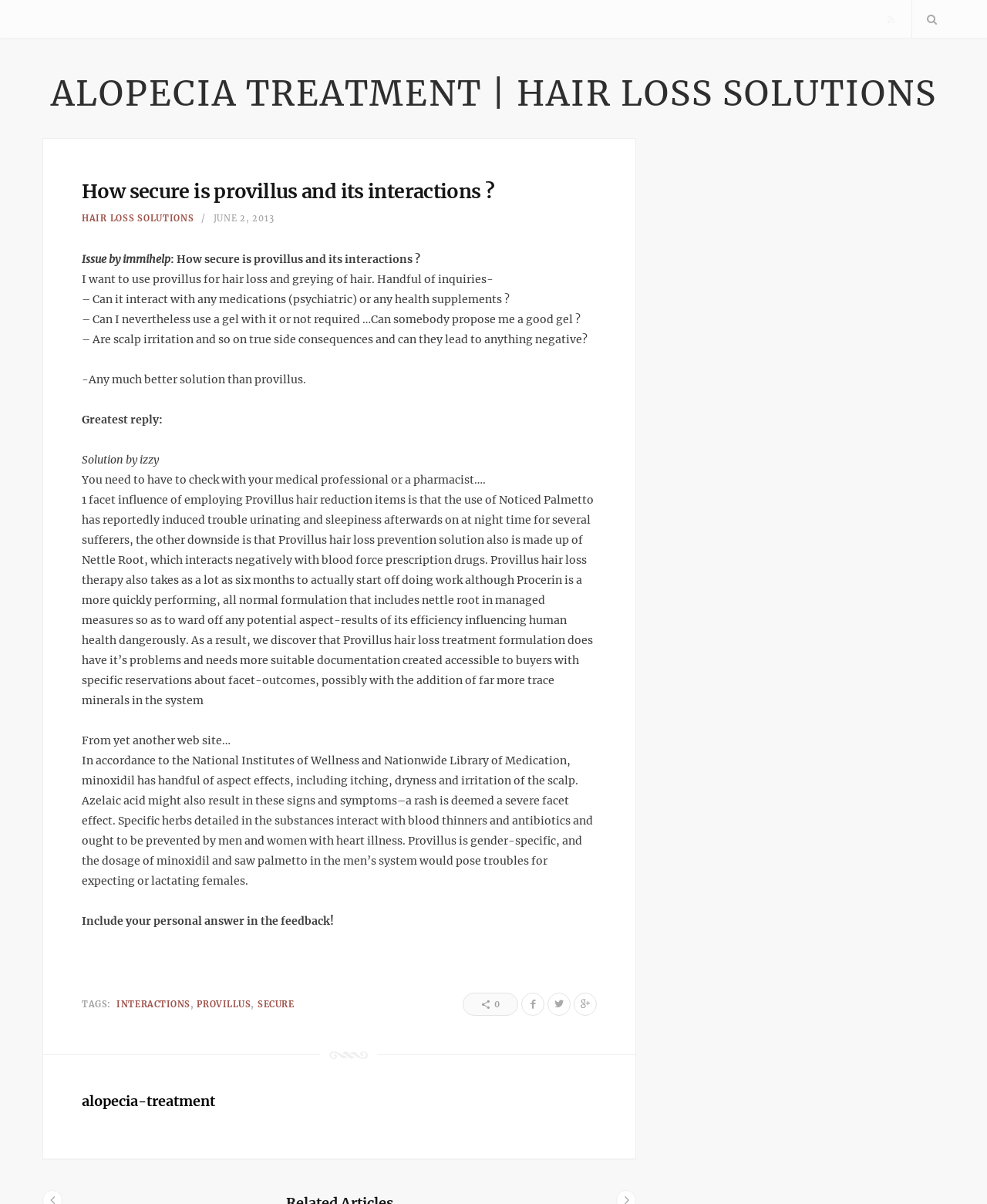Provide a thorough summary of the webpage.

This webpage appears to be a question-and-answer forum focused on hair loss and hair care. At the top of the page, there are three links: a Facebook icon, an RSS feed icon, and a link to "ALOPECIA TREATMENT | HAIR LOSS SOLUTIONS". 

Below these links, there is a header section with the title "How secure is provillus and its interactions?" which is also the title of the question being asked. The question is posted by "immihelp" and is dated "JUNE 2, 2013". 

The question itself is divided into several parts, asking about the safety of using Provillus for hair loss and greying of hair, potential interactions with medications and health supplements, and possible side effects. 

Following the question, there is a response from "izzy" which provides a detailed answer to the question, discussing the potential side effects of using Provillus and comparing it to another hair loss treatment called Procerin. 

The response also includes information from another website, citing the National Institutes of Health and National Library of Medicine, which discusses the side effects of minoxidil and azelaic acid, two ingredients found in Provillus. 

At the bottom of the page, there is a section for users to add their own answers or comments, as well as a list of tags including "INTERACTIONS", "PROVILLUS", and "SECURE". There are also several social media links and a link to a related article on "alopecia-treatment".